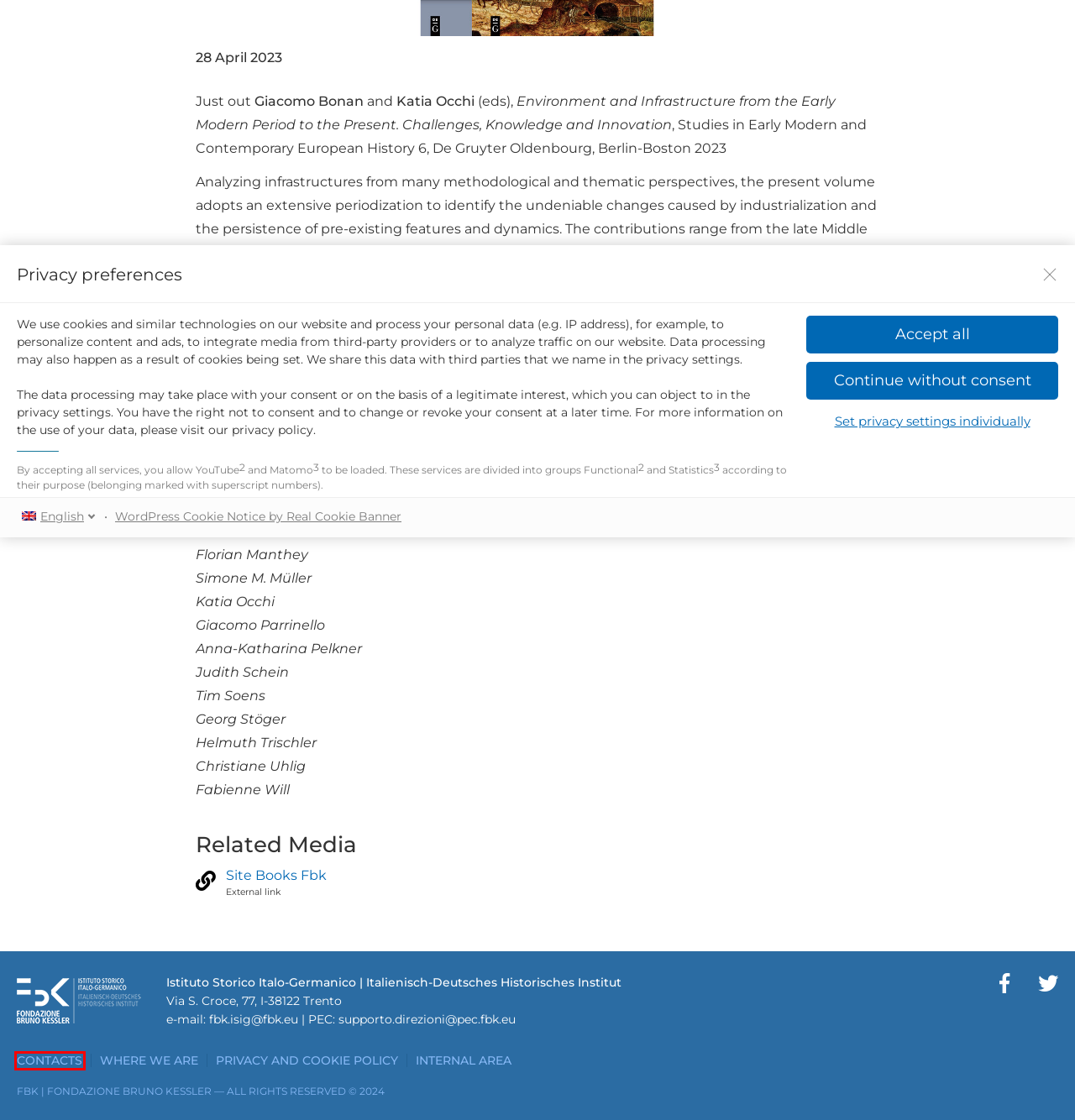Evaluate the webpage screenshot and identify the element within the red bounding box. Select the webpage description that best fits the new webpage after clicking the highlighted element. Here are the candidates:
A. FORM ISIG - FBK ISIG
B. About us - FBK ISIG
C. FBK | Fondazione Bruno Kessler
D. Real Cookie Banner: GDPR & ePrivacy Cookie Consent
E. fbkpress ::: pubblicazioni ::: Environment and Infrastructure
F. Where we are - FBK ISIG
G. Contacts - FBK ISIG
H. Privacy statement and cookie policy - FBK

G